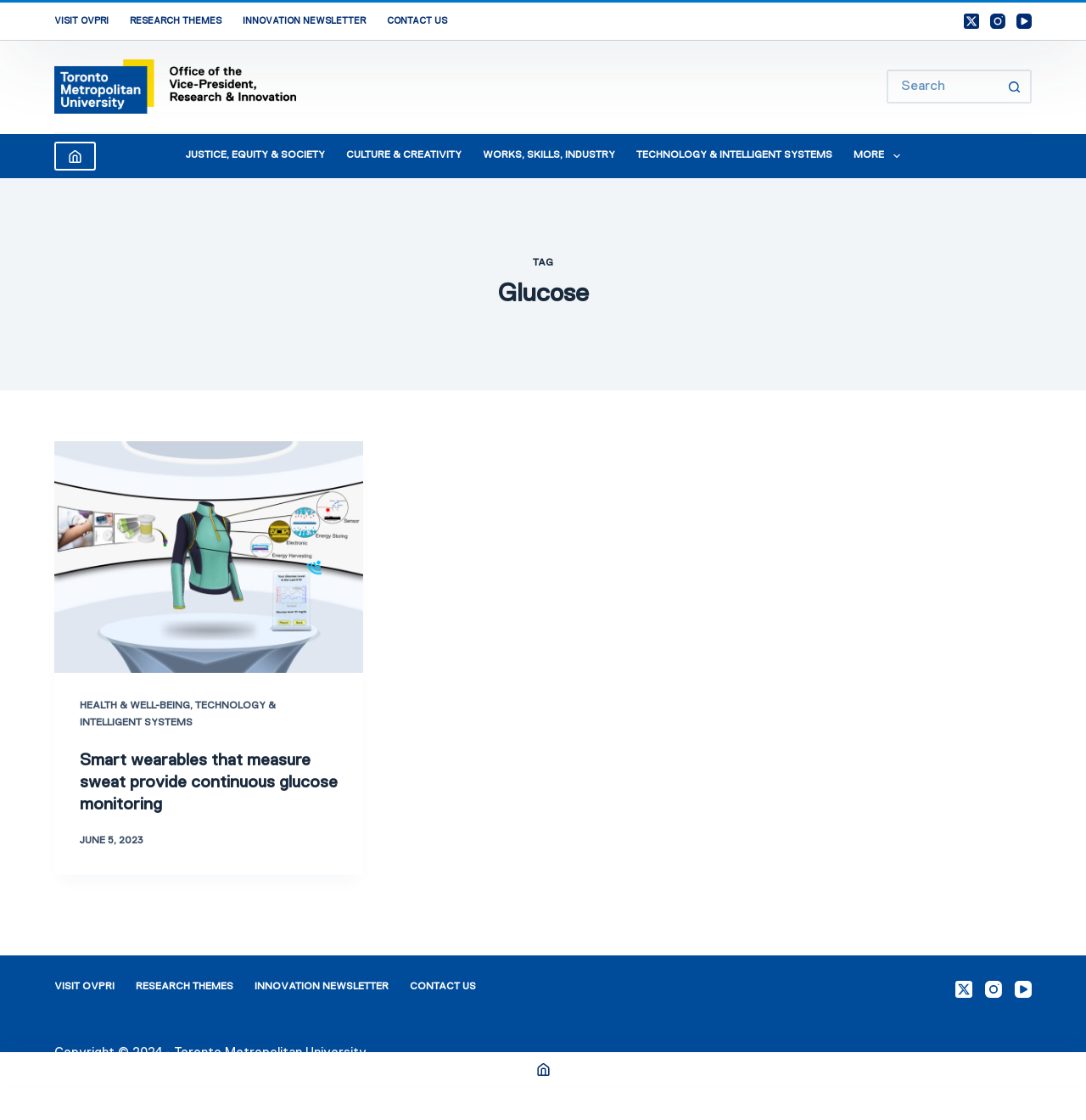Can you specify the bounding box coordinates for the region that should be clicked to fulfill this instruction: "Visit the TMU Research & Innovation Blog homepage".

[0.05, 0.053, 0.273, 0.102]